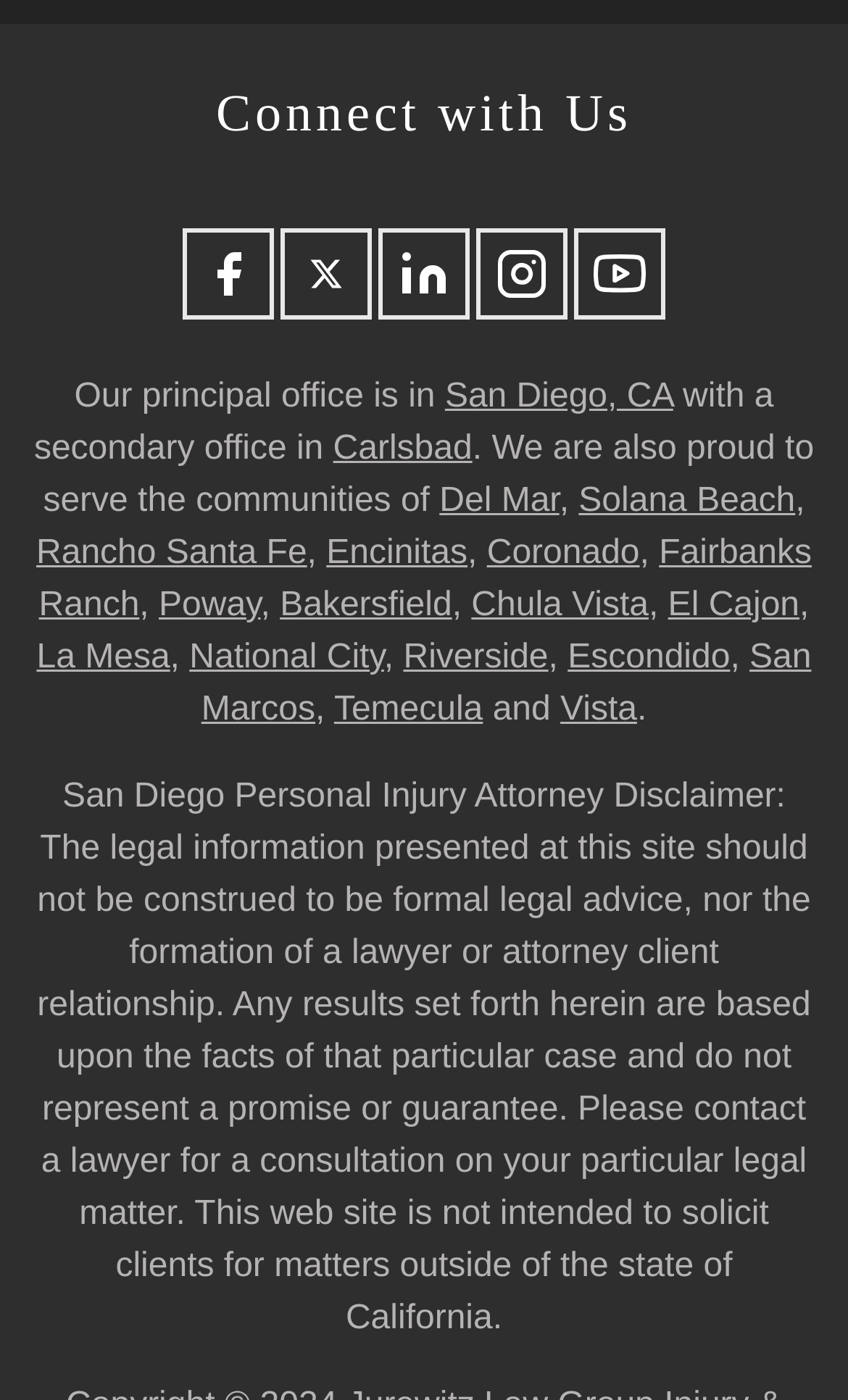Highlight the bounding box coordinates of the element that should be clicked to carry out the following instruction: "Choose the right career path". The coordinates must be given as four float numbers ranging from 0 to 1, i.e., [left, top, right, bottom].

None